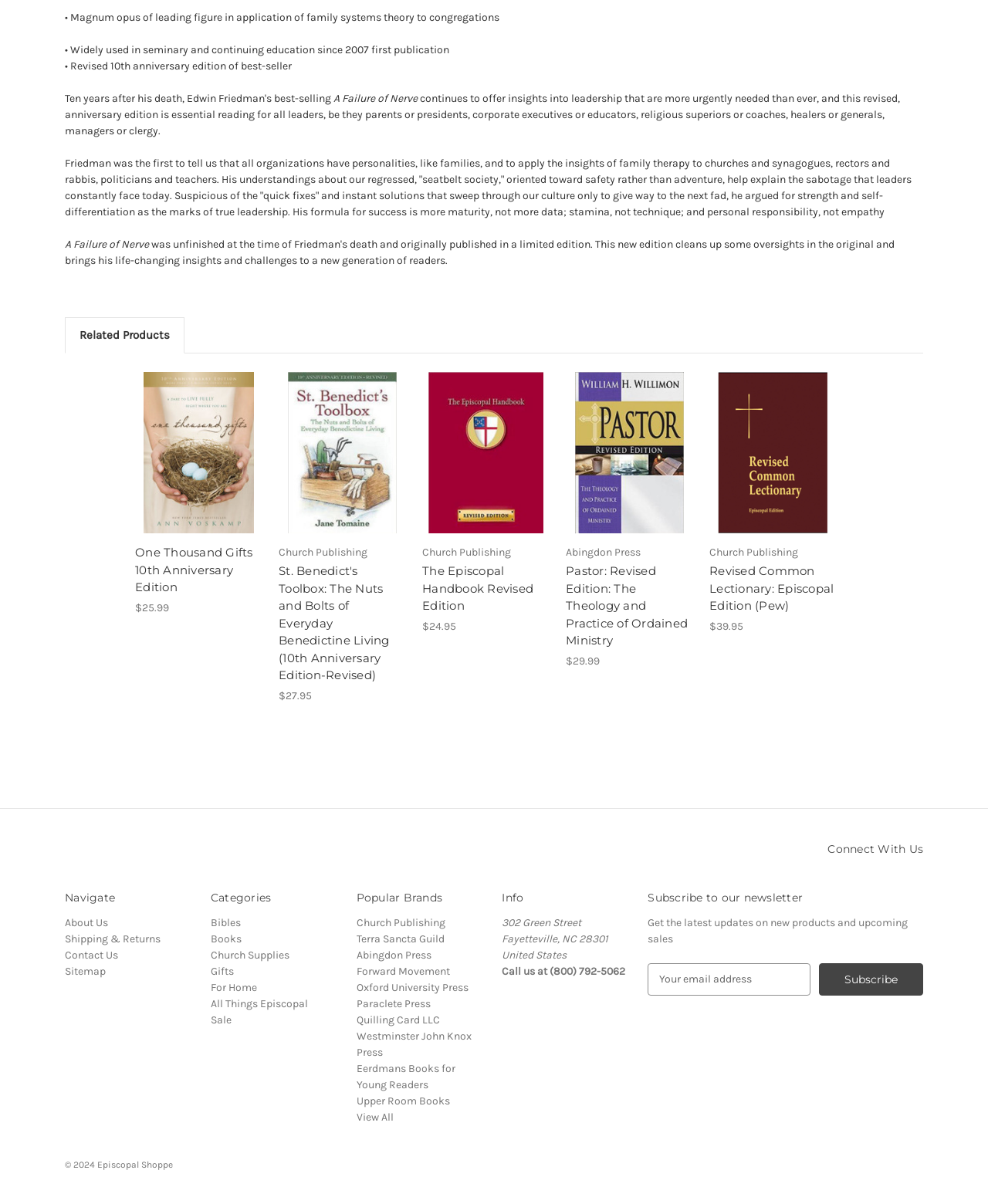Provide a thorough and detailed response to the question by examining the image: 
Which publisher is associated with the 'St. Benedict's Toolbox' book?

The publisher of the book is obtained by reading the StaticText element with ID 1051, which contains the text 'Church Publishing'. This element is located within the second article element, which describes the 'St. Benedict's Toolbox' book.